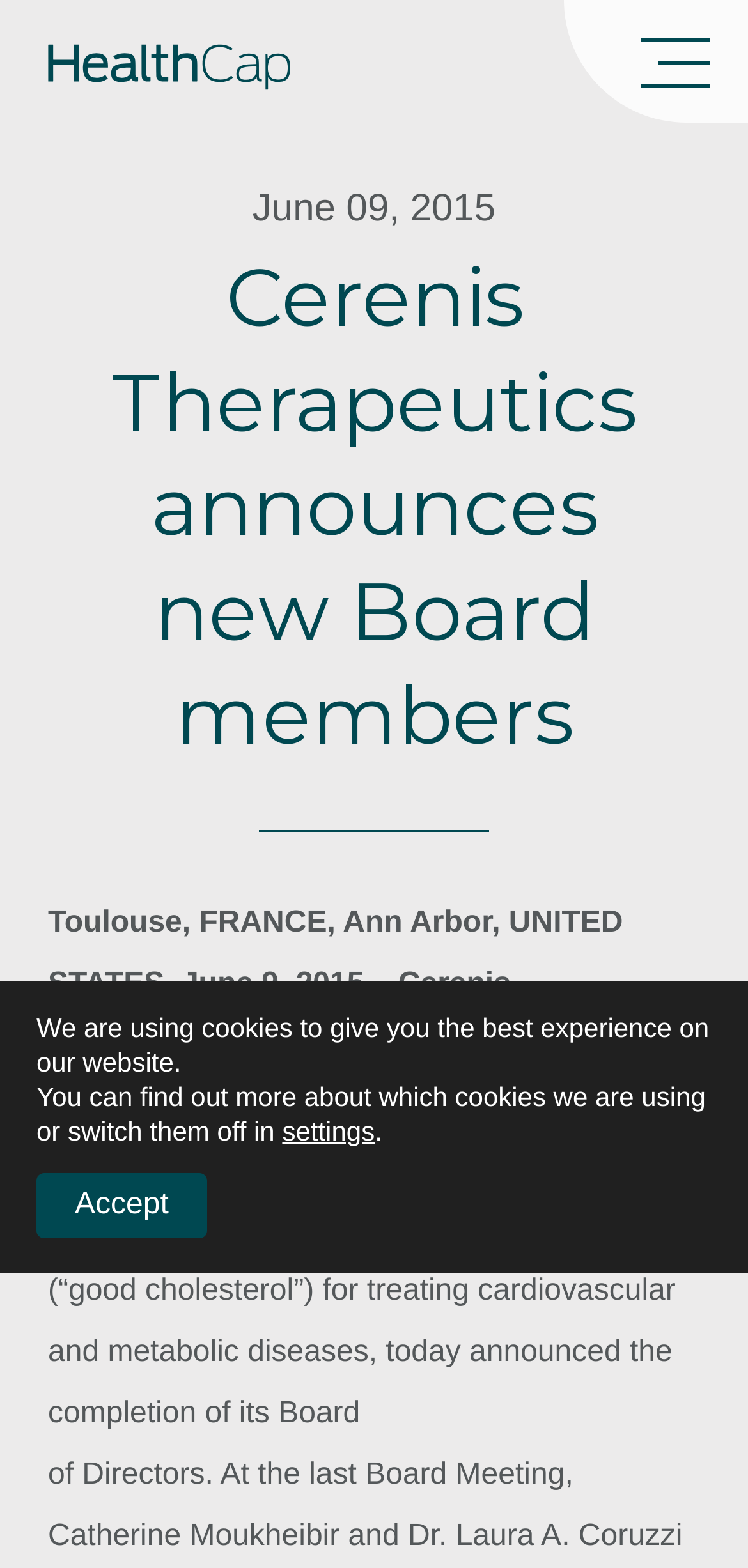Describe the webpage in detail, including text, images, and layout.

The webpage appears to be a news article or press release from Cerenis Therapeutics, a biopharmaceutical company. At the top of the page, there is a button on the right side, which is not expanded. Below this button, there is a date "June 09, 2015" displayed prominently. 

The main heading "Cerenis Therapeutics announces new Board members" is centered on the page, taking up a significant portion of the top half of the page. Below this heading, there is a paragraph of text that describes the company, stating its location, purpose, and focus on innovative HDL therapies for treating cardiovascular and metabolic diseases. 

At the bottom of the page, there is a GDPR Cookie Banner that spans the entire width of the page. This banner contains three lines of text, explaining the use of cookies on the website and providing an option to switch them off or adjust settings. There is an "Accept" button on the left side of the banner.